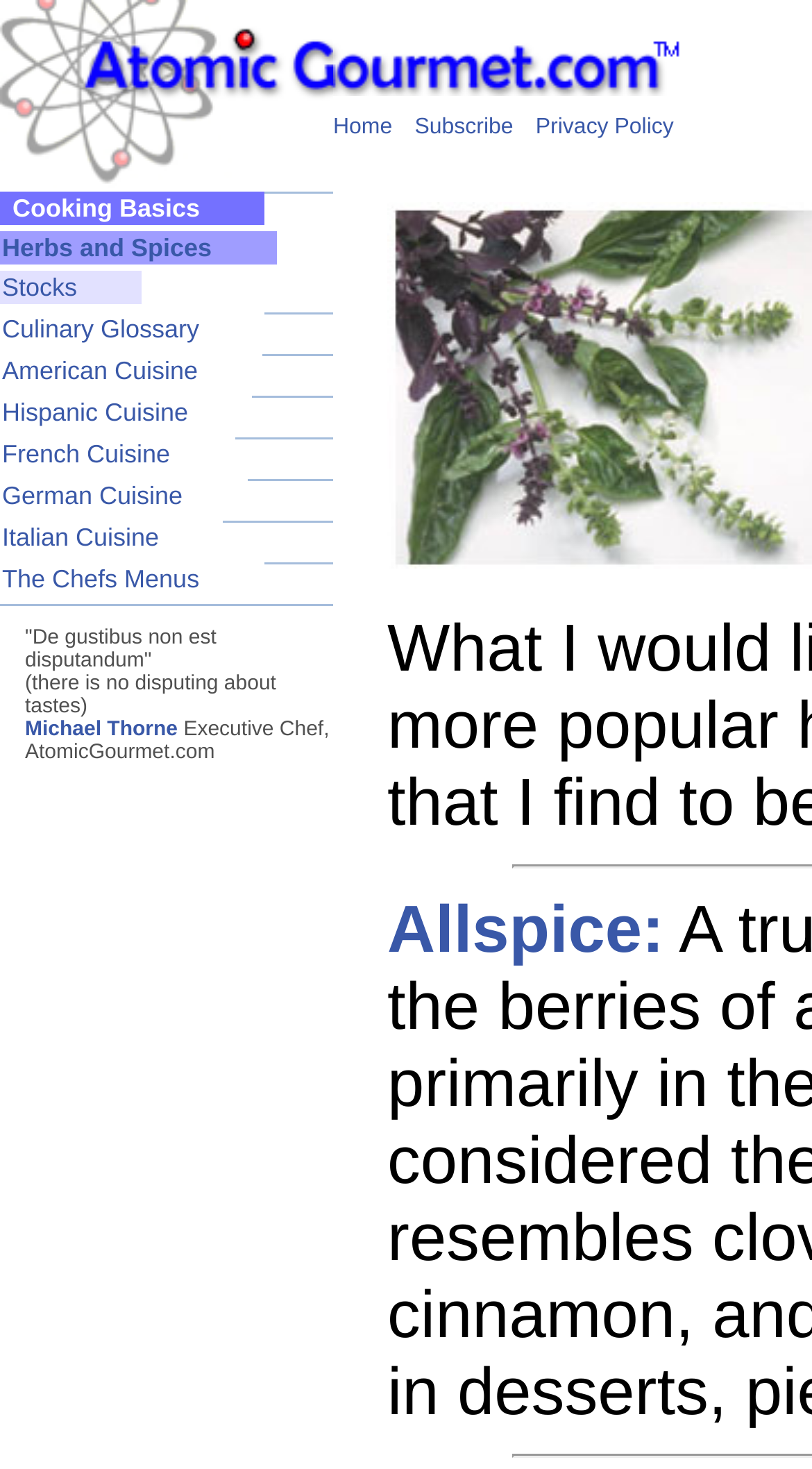Determine the bounding box coordinates for the area that needs to be clicked to fulfill this task: "Visit the 'Atomic Gourmet' homepage". The coordinates must be given as four float numbers between 0 and 1, i.e., [left, top, right, bottom].

[0.0, 0.112, 0.41, 0.136]